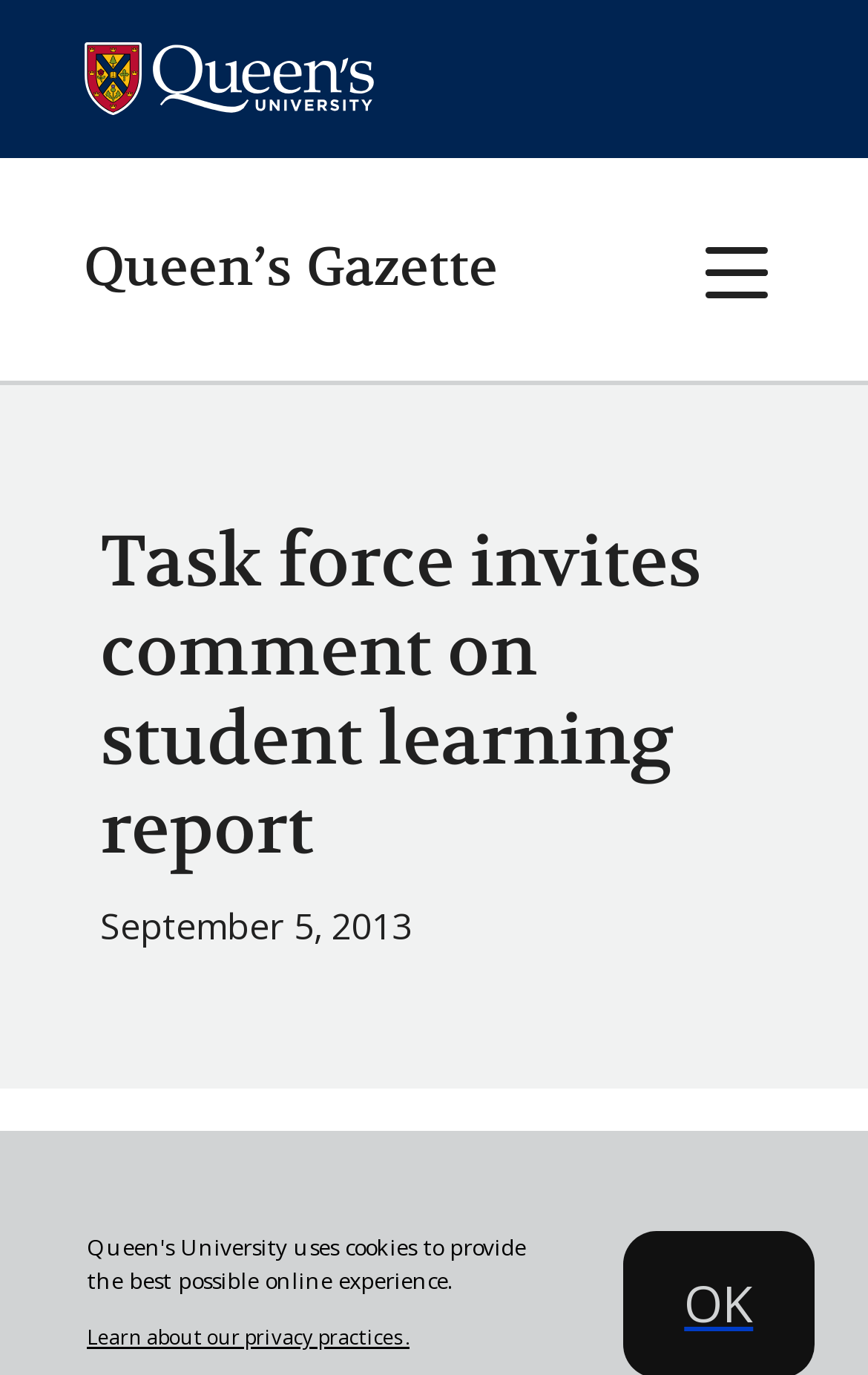What is the logo at the top left corner?
Respond to the question with a single word or phrase according to the image.

Queen's Logo